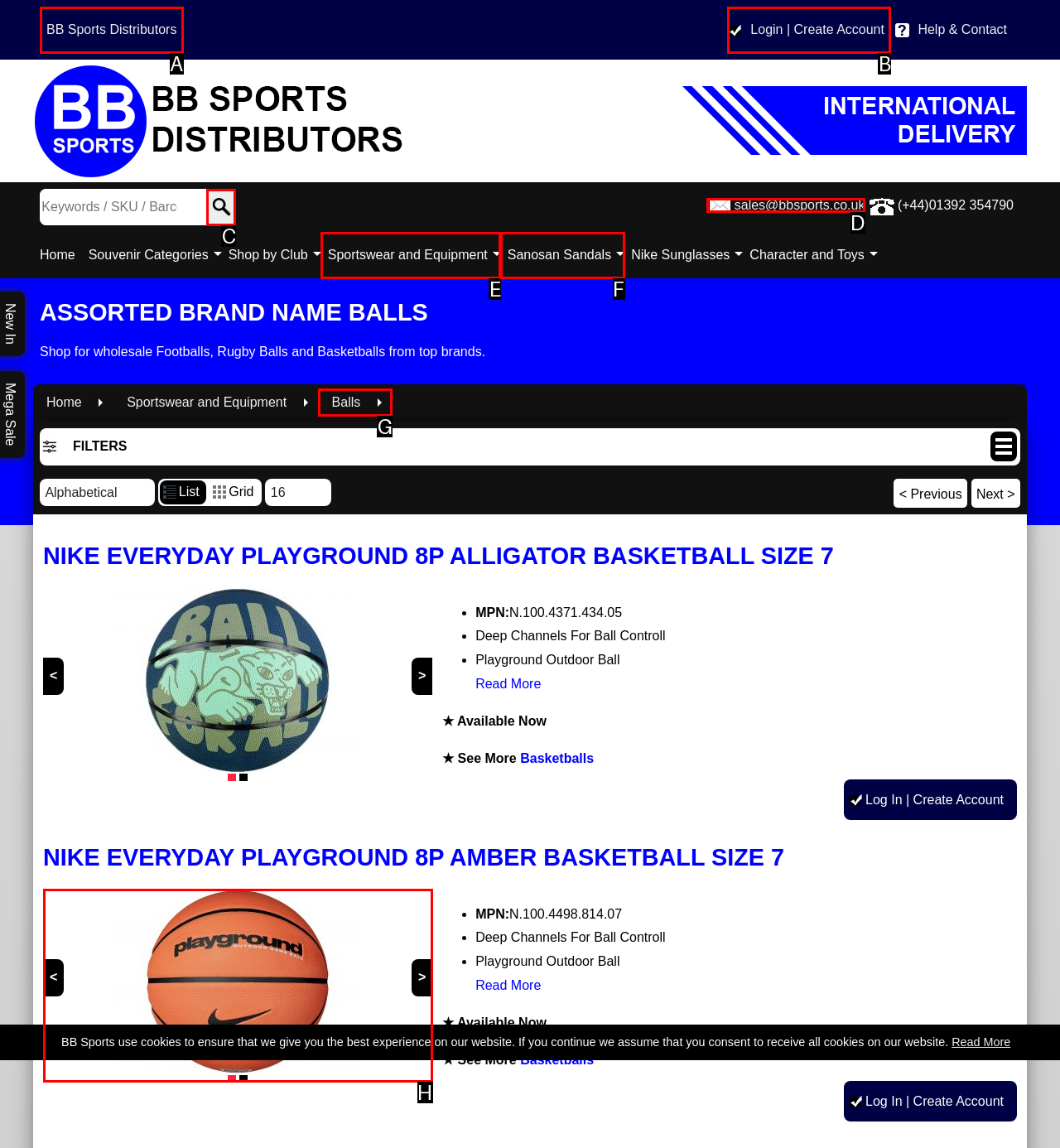Determine which option matches the element description: sales@bbsports.co.uk
Answer using the letter of the correct option.

D